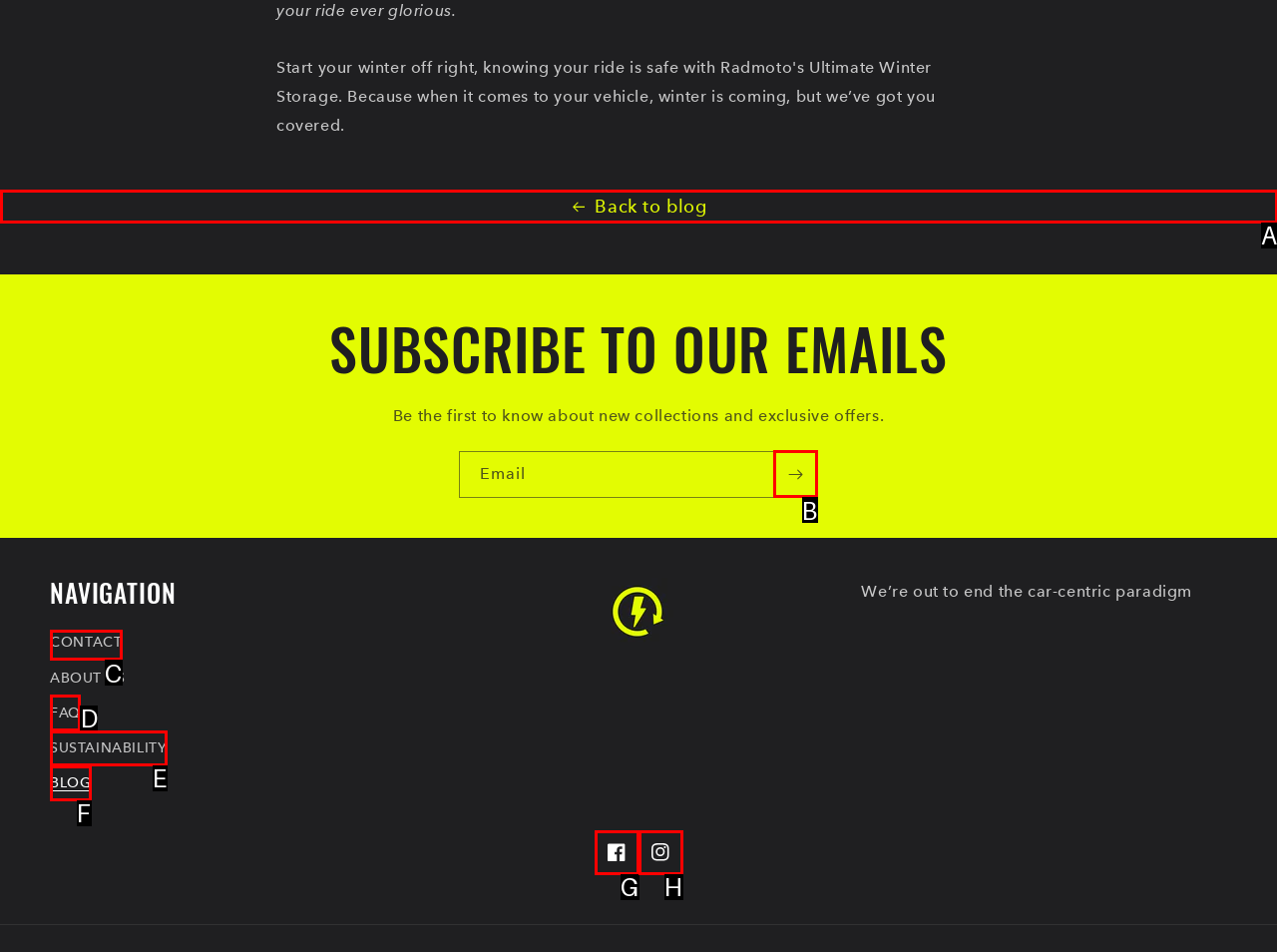Determine the HTML element that best aligns with the description: parent_node: Email aria-label="Subscribe" name="commit"
Answer with the appropriate letter from the listed options.

B